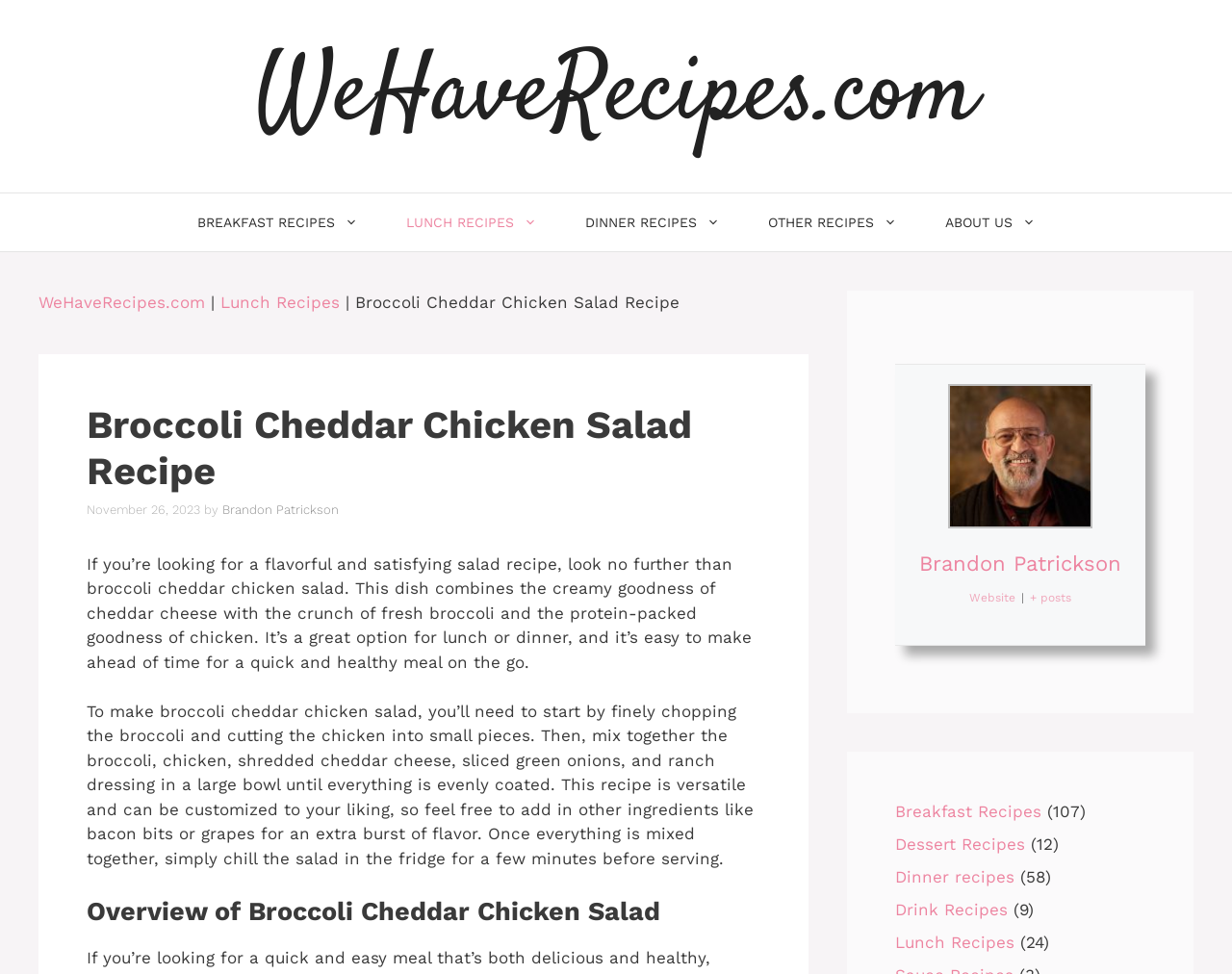Locate the bounding box coordinates of the clickable area needed to fulfill the instruction: "Explore 'Dinner Recipes'".

[0.727, 0.891, 0.823, 0.91]